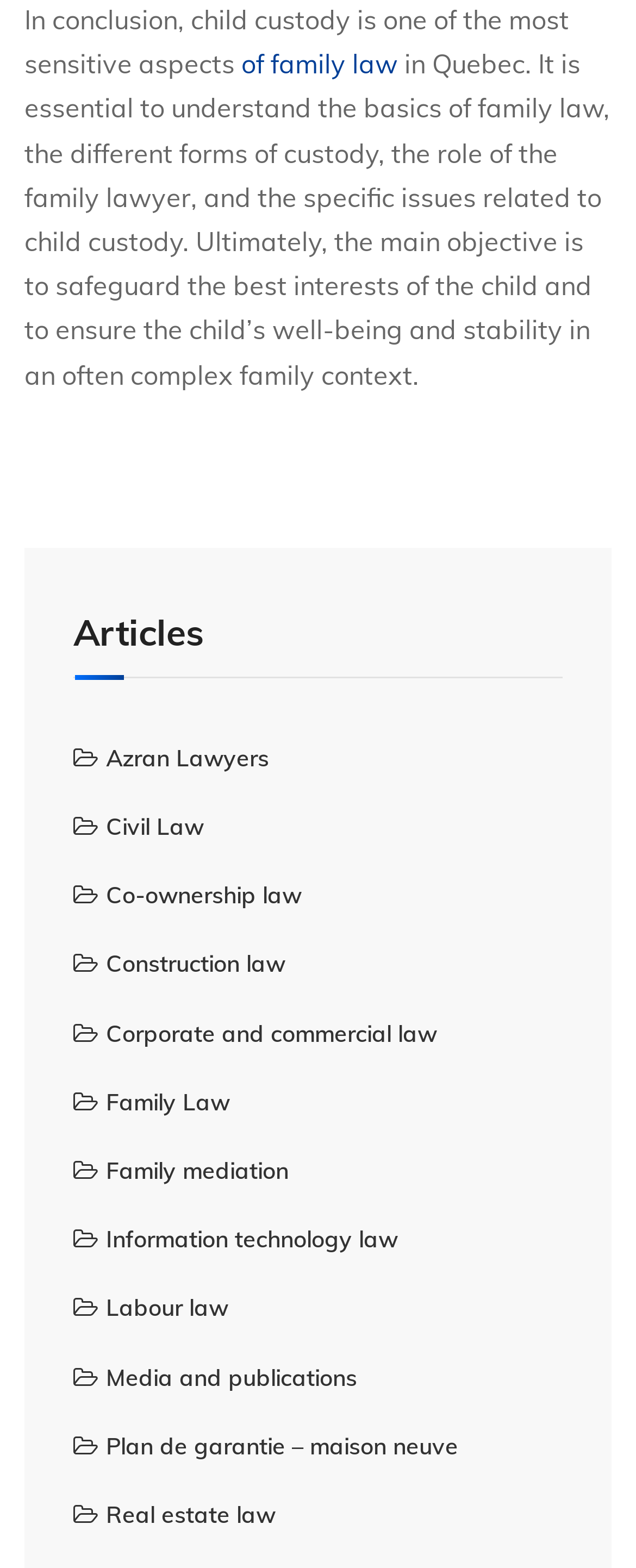Please identify the bounding box coordinates of the element's region that I should click in order to complete the following instruction: "Click on Family Law". The bounding box coordinates consist of four float numbers between 0 and 1, i.e., [left, top, right, bottom].

[0.115, 0.693, 0.362, 0.712]